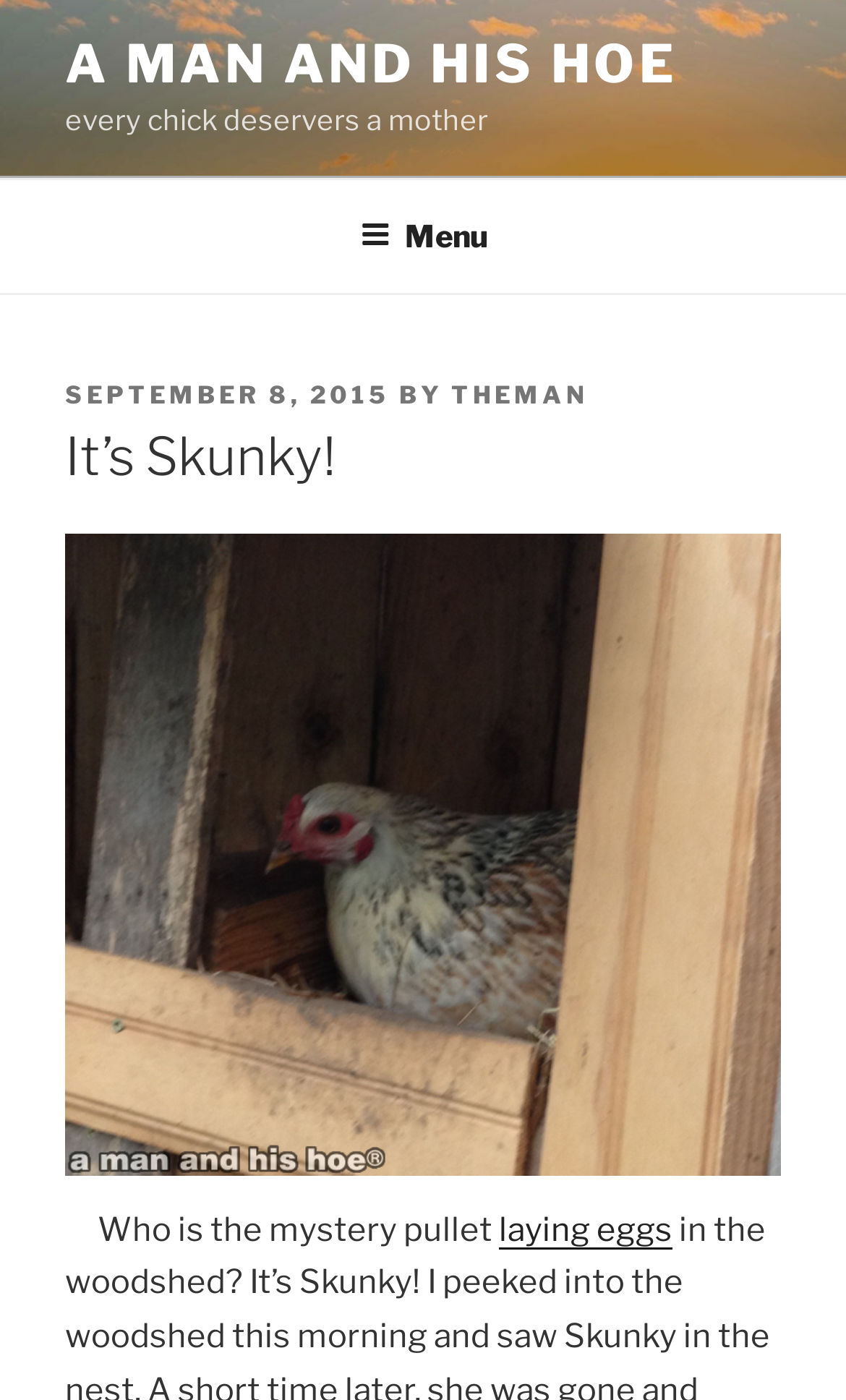What is the name of the author of the article?
Look at the image and provide a short answer using one word or a phrase.

THEMAN